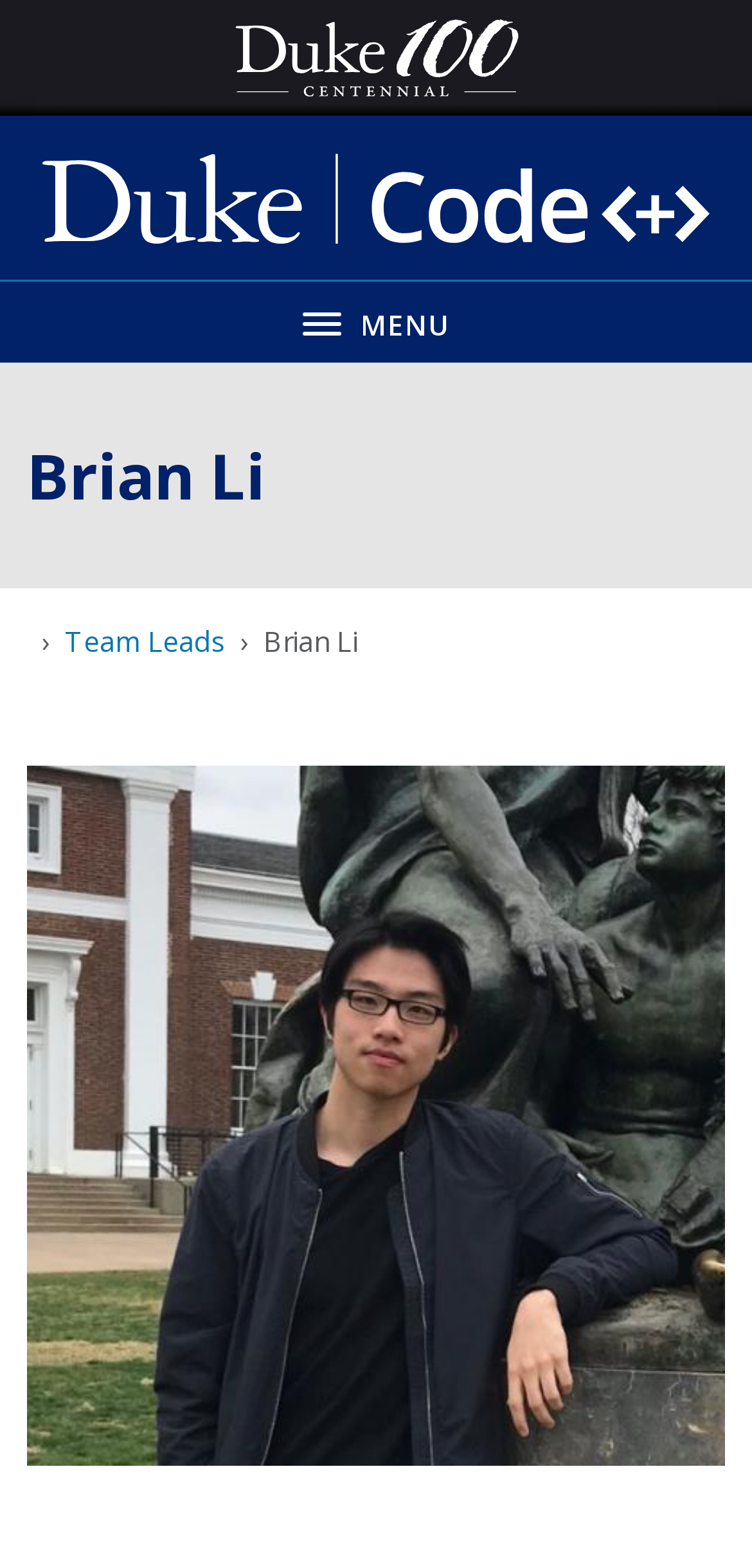Determine the bounding box coordinates for the UI element with the following description: "Team Leads". The coordinates should be four float numbers between 0 and 1, represented as [left, top, right, bottom].

[0.086, 0.398, 0.299, 0.421]